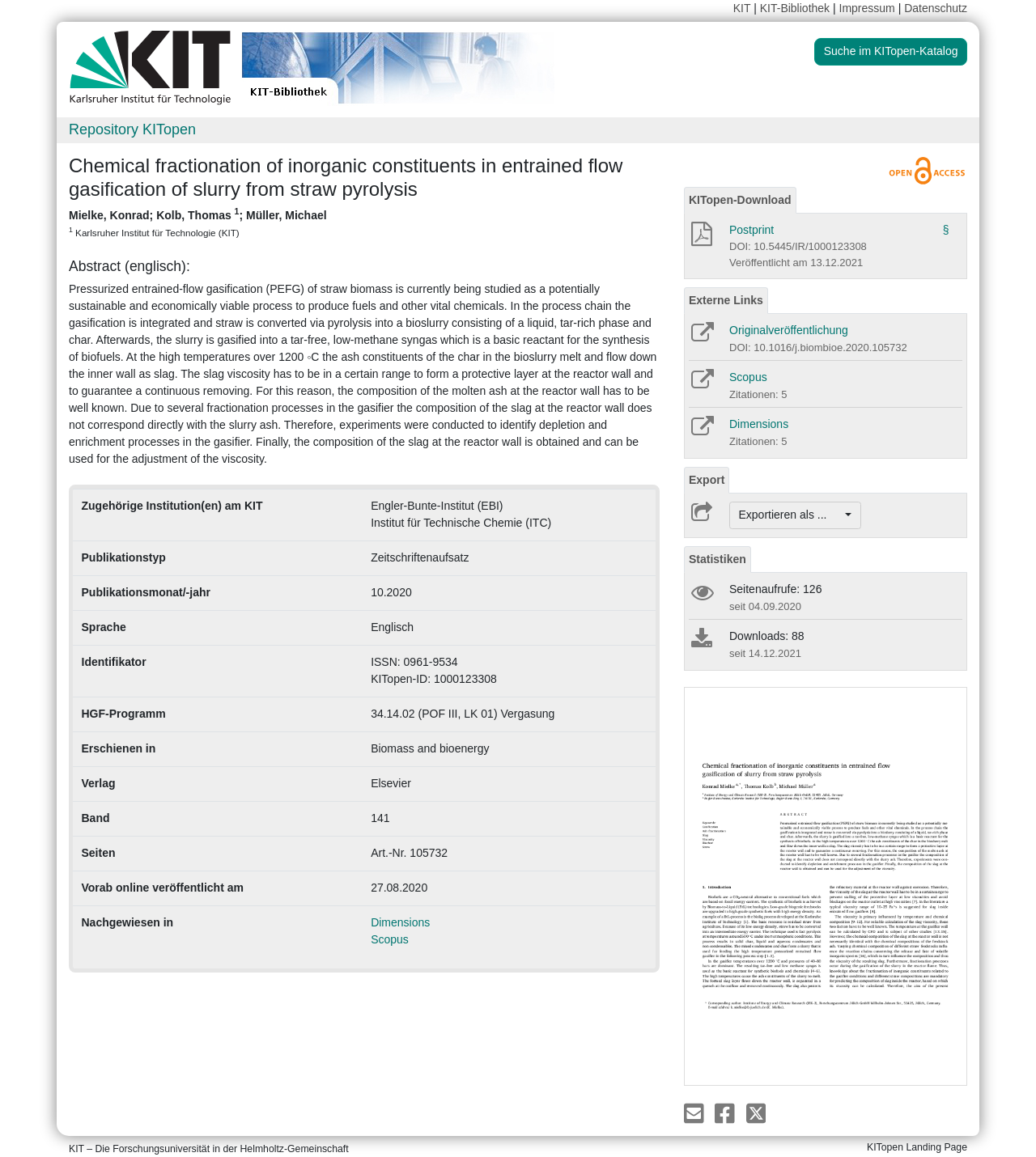Can you find the bounding box coordinates for the UI element given this description: "KITopen-Download"? Provide the coordinates as four float numbers between 0 and 1: [left, top, right, bottom].

[0.66, 0.162, 0.768, 0.185]